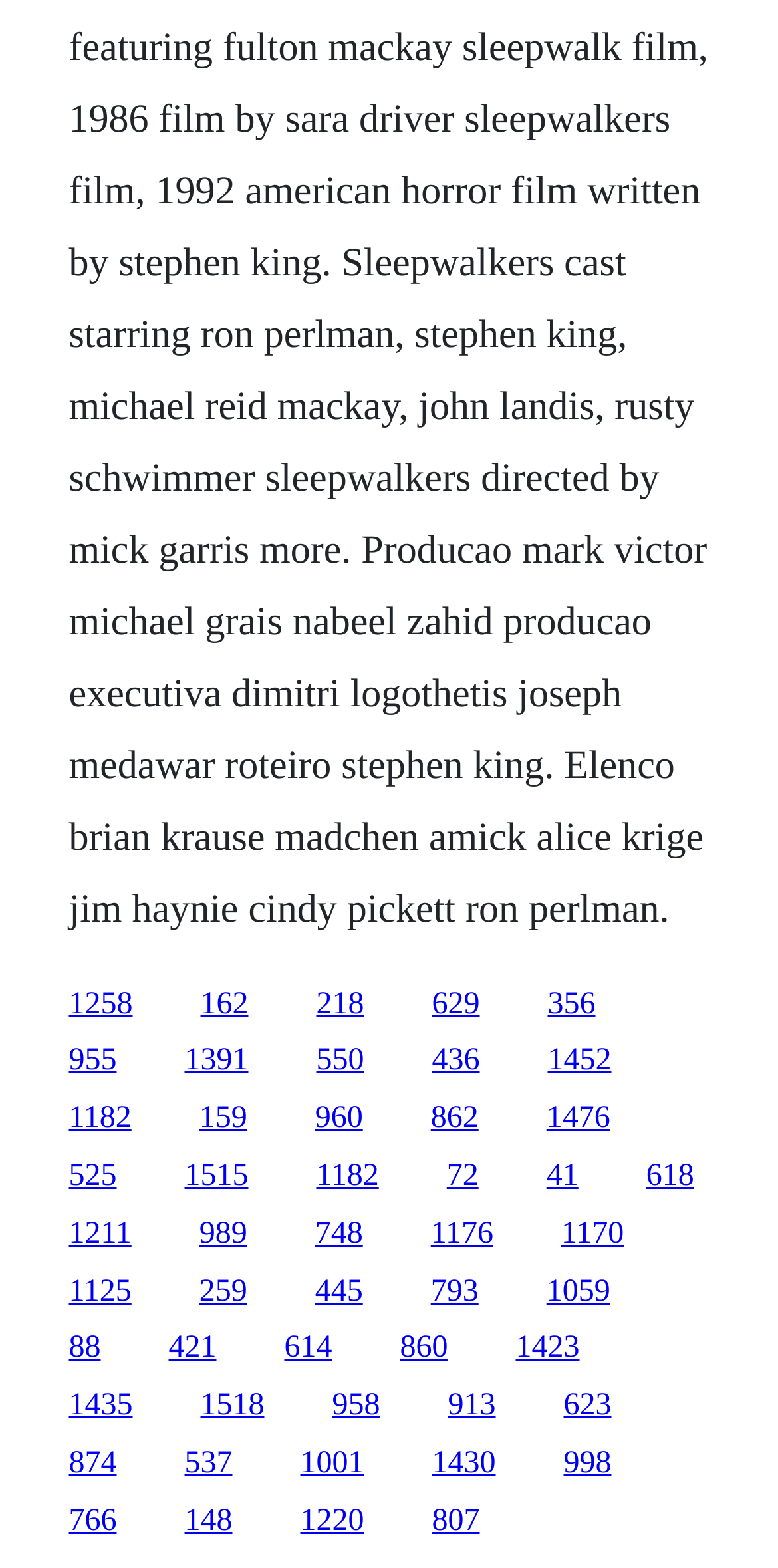Please determine the bounding box coordinates of the element's region to click in order to carry out the following instruction: "click the first link". The coordinates should be four float numbers between 0 and 1, i.e., [left, top, right, bottom].

[0.088, 0.629, 0.171, 0.651]